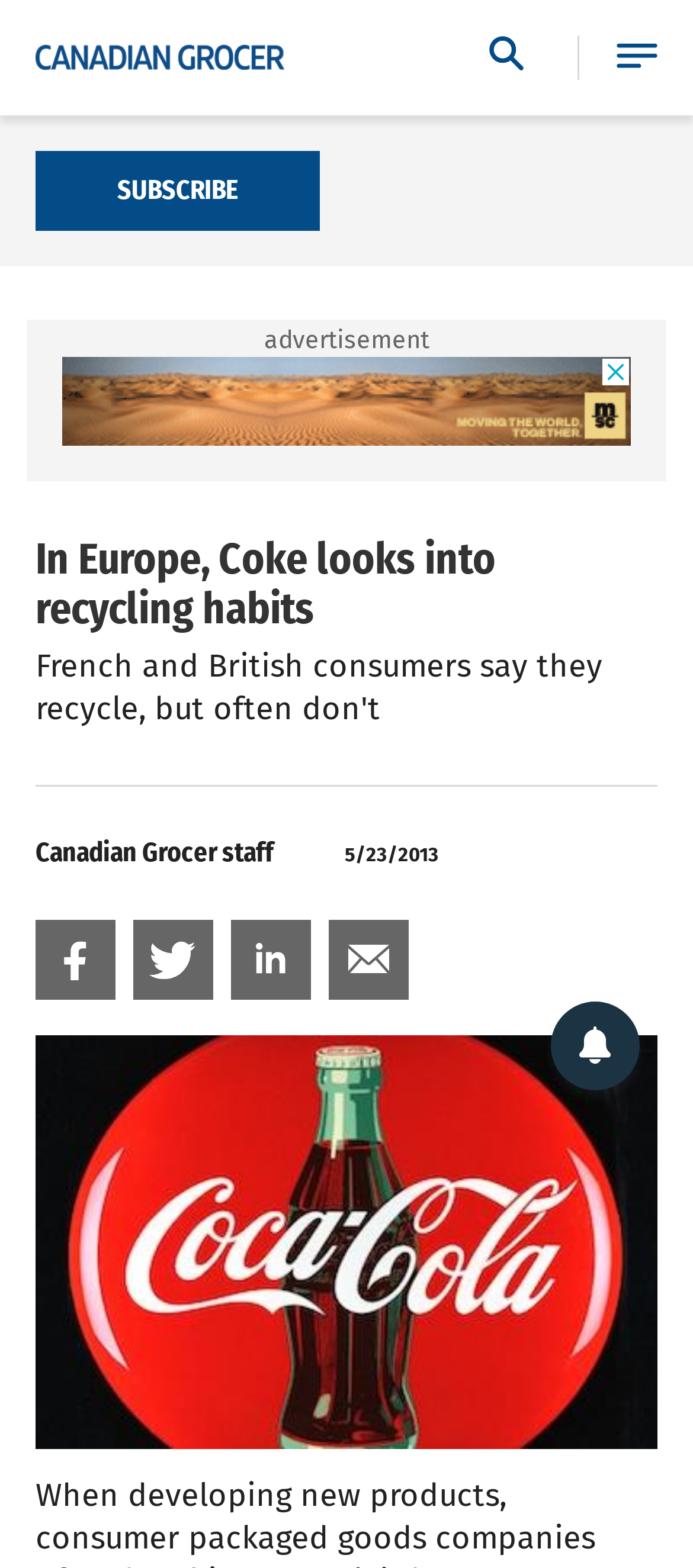Locate the bounding box coordinates for the element described below: "aria-label="Homepage"". The coordinates must be four float values between 0 and 1, formatted as [left, top, right, bottom].

[0.051, 0.014, 0.41, 0.059]